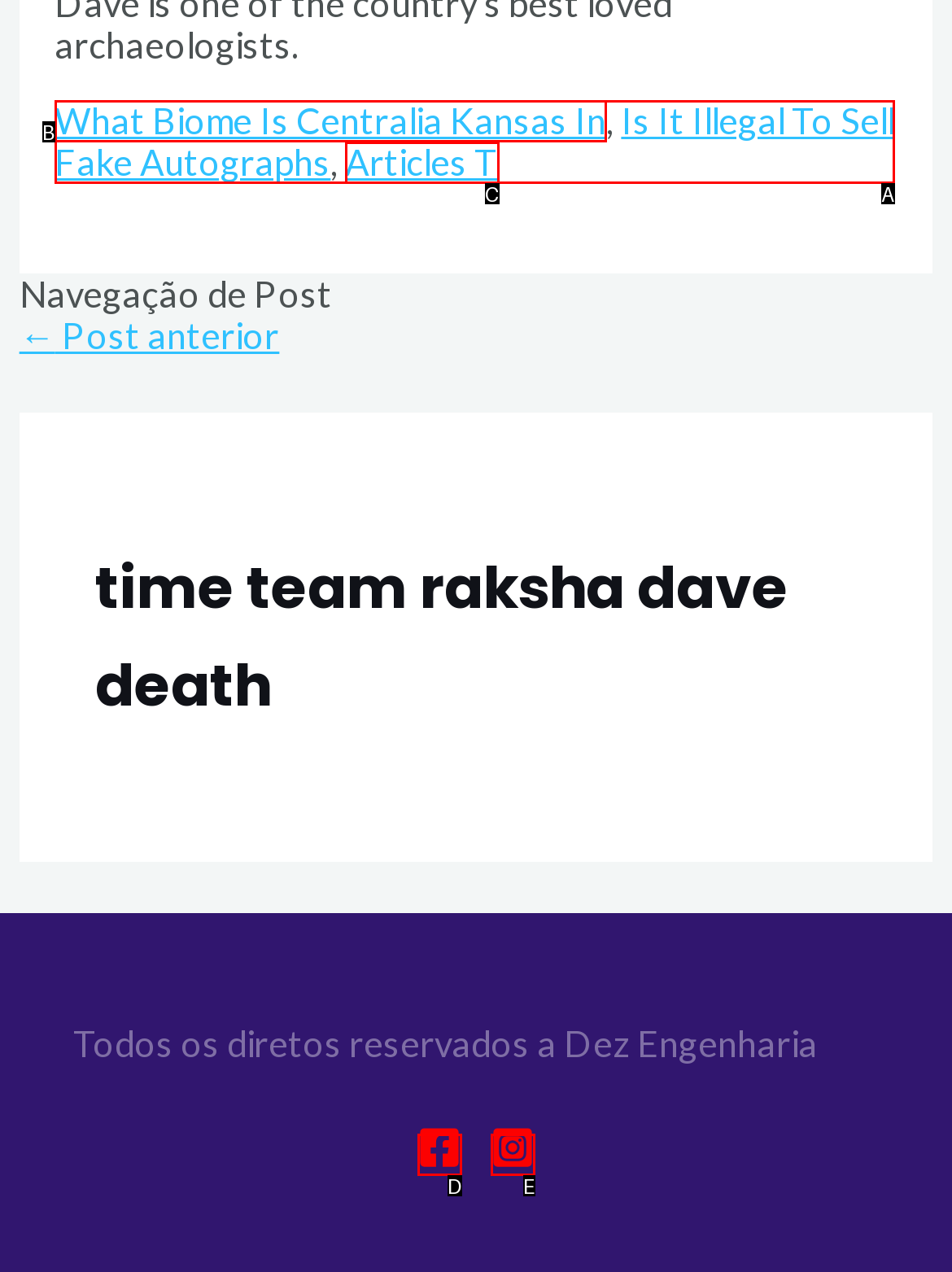Pick the option that corresponds to: aria-label="Facebook"
Provide the letter of the correct choice.

D